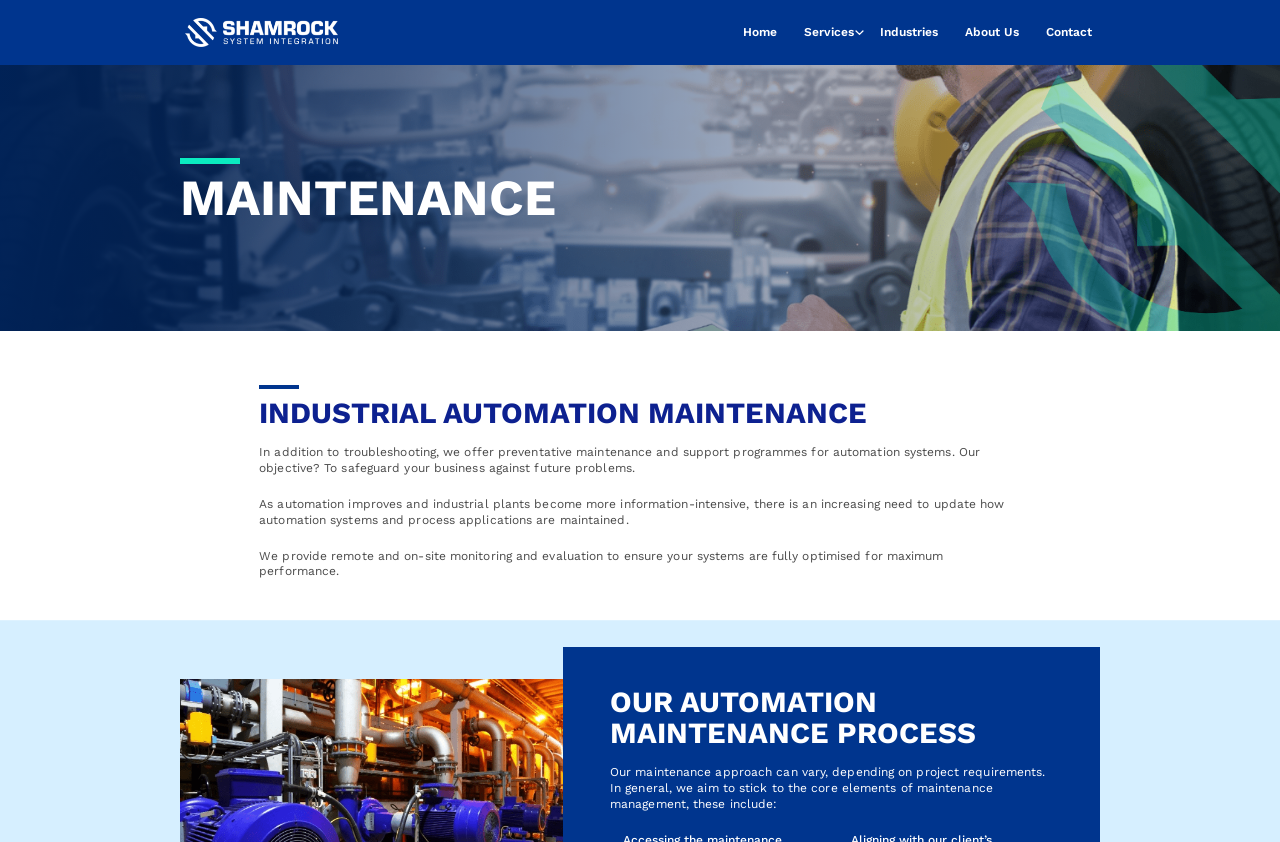What is the purpose of the company's maintenance approach?
Respond with a short answer, either a single word or a phrase, based on the image.

To safeguard business